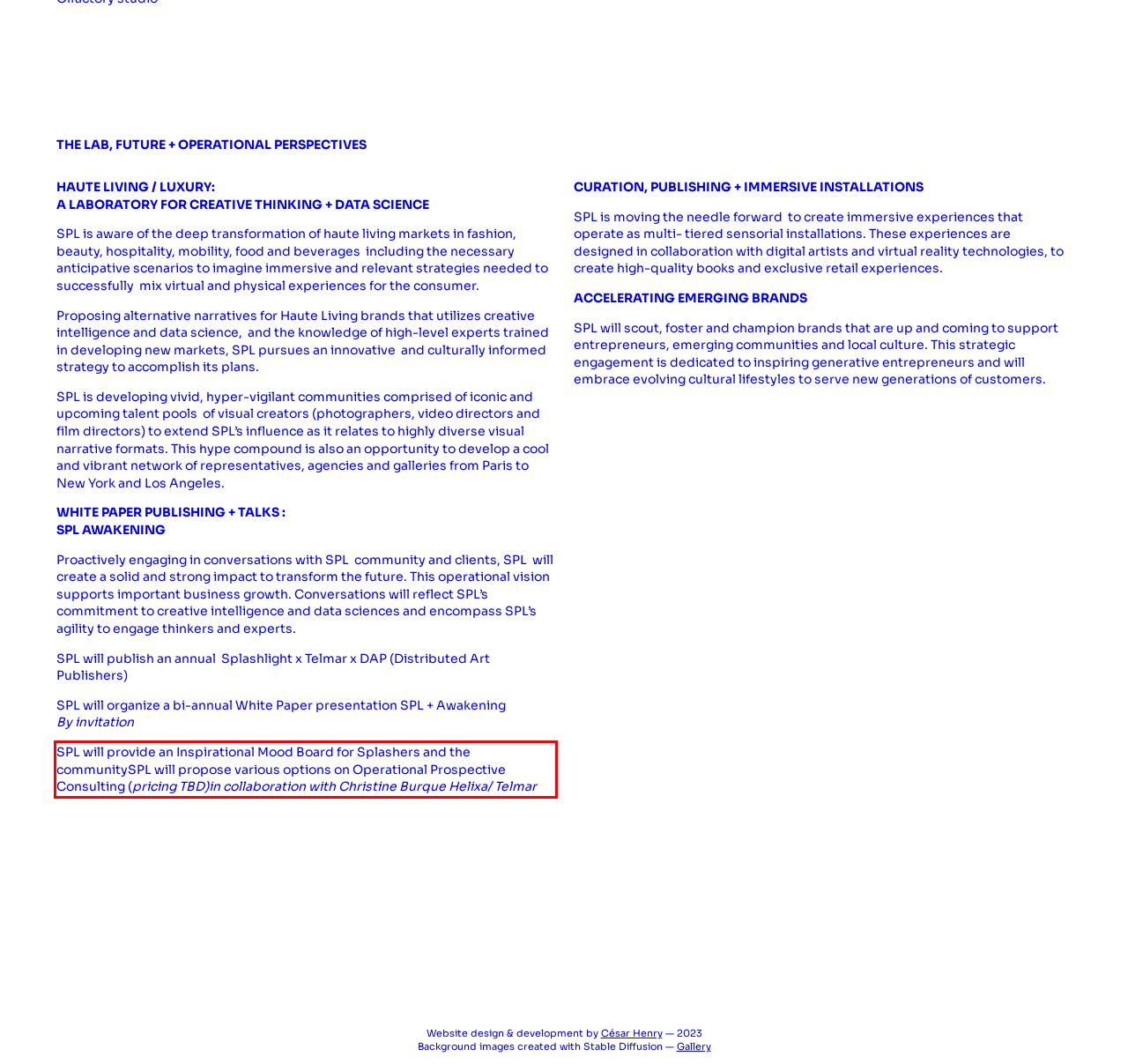Please identify and extract the text from the UI element that is surrounded by a red bounding box in the provided webpage screenshot.

SPL will provide an Inspirational Mood Board for Splashers and the communitySPL will propose various options on Operational Prospective Consulting (pricing TBD)in collaboration with Christine Burque Helixa/ Telmar